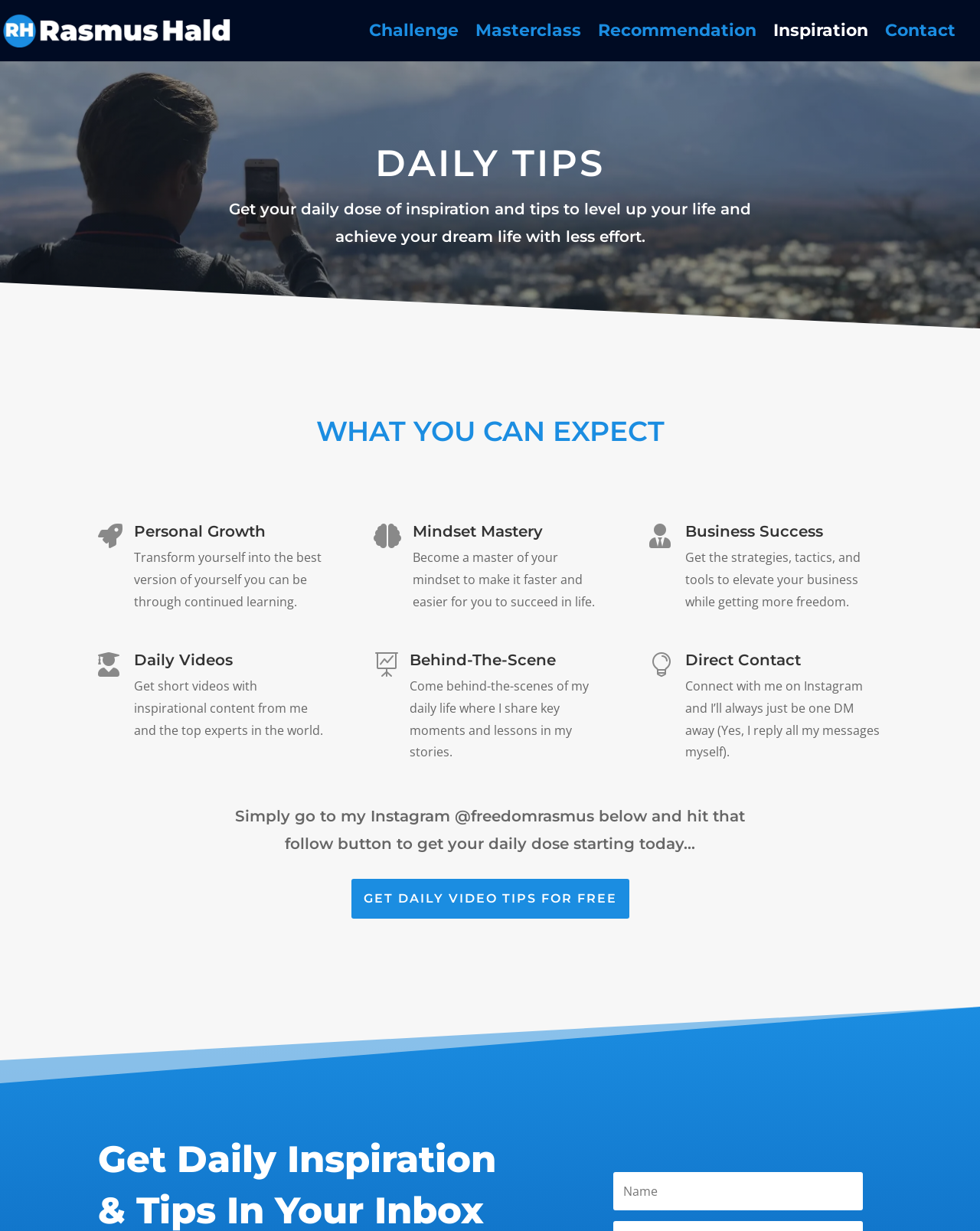Find the bounding box coordinates for the area that must be clicked to perform this action: "Click on the 'Contact' link".

[0.903, 0.021, 0.975, 0.05]